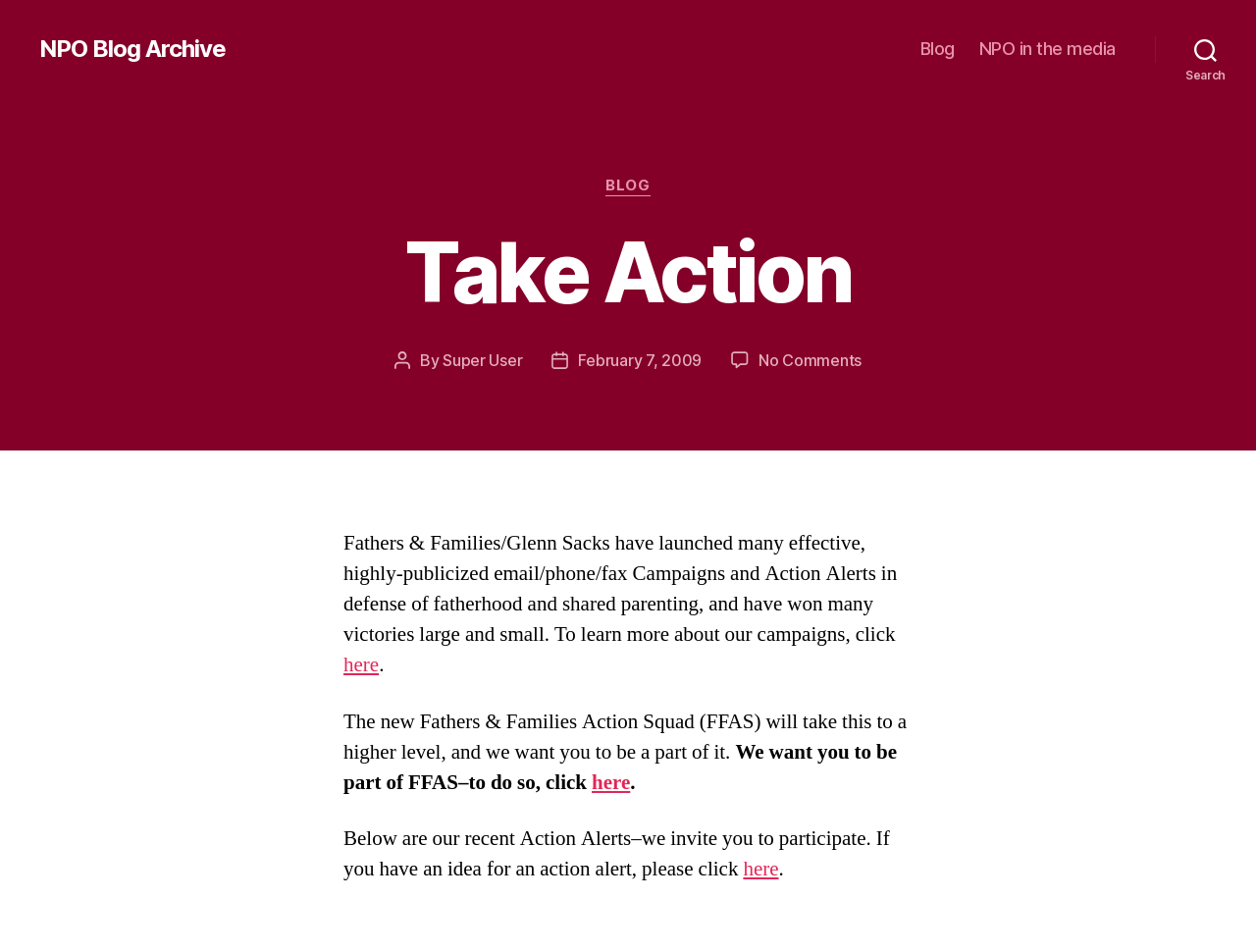Locate the bounding box coordinates for the element described below: "No Comments on Take Action". The coordinates must be four float values between 0 and 1, formatted as [left, top, right, bottom].

[0.604, 0.368, 0.686, 0.389]